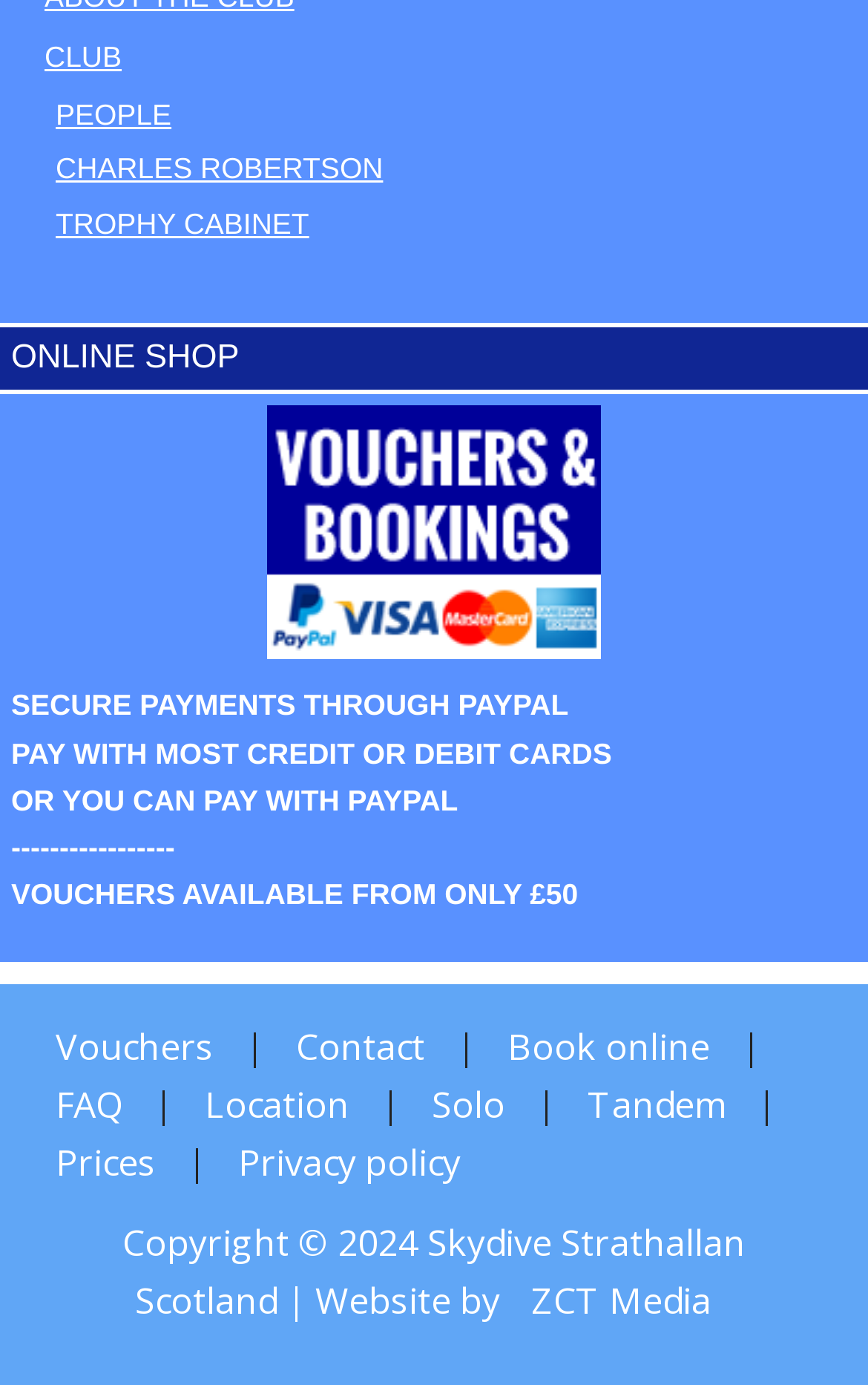Find the bounding box coordinates for the area that must be clicked to perform this action: "Search for something".

None